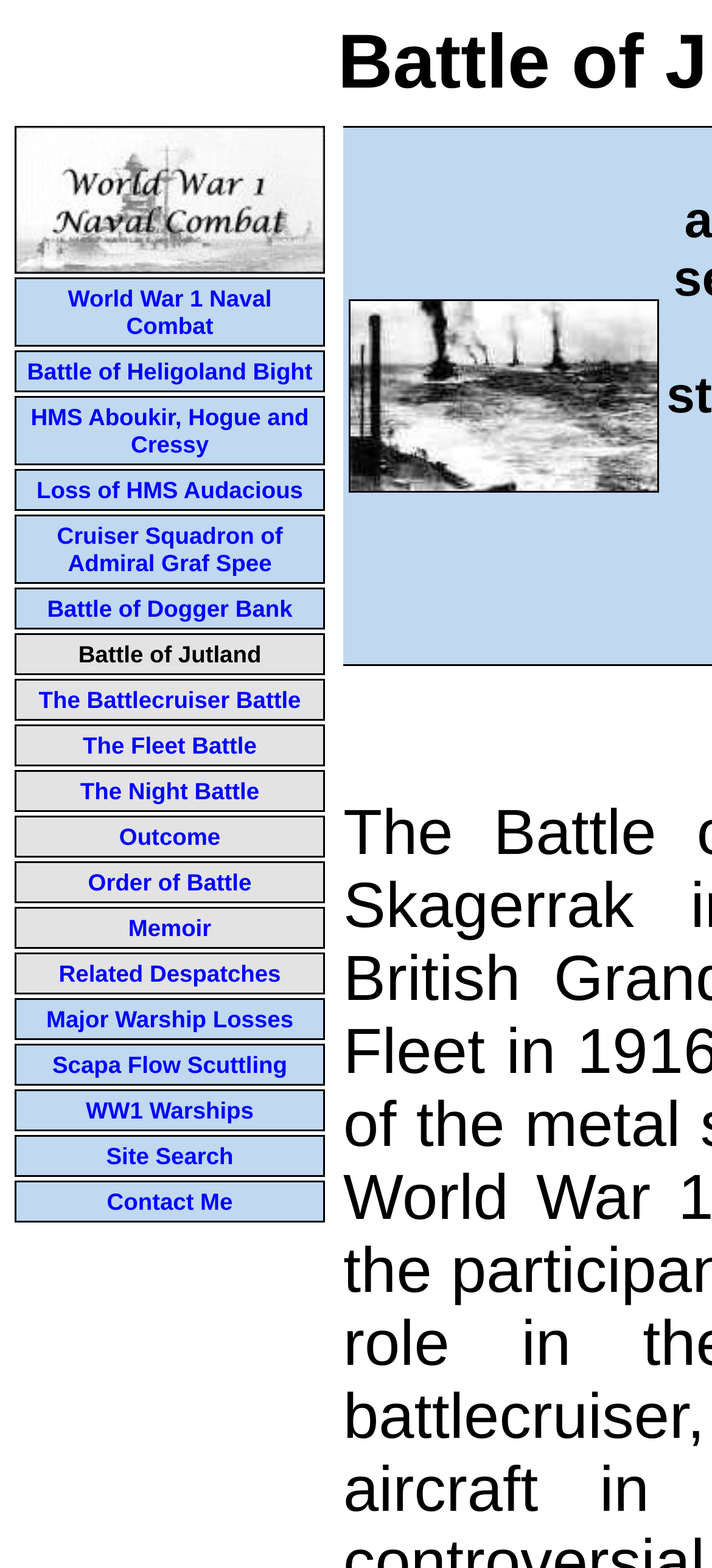Determine the bounding box coordinates for the HTML element described here: "WW1 Warships".

[0.121, 0.664, 0.356, 0.681]